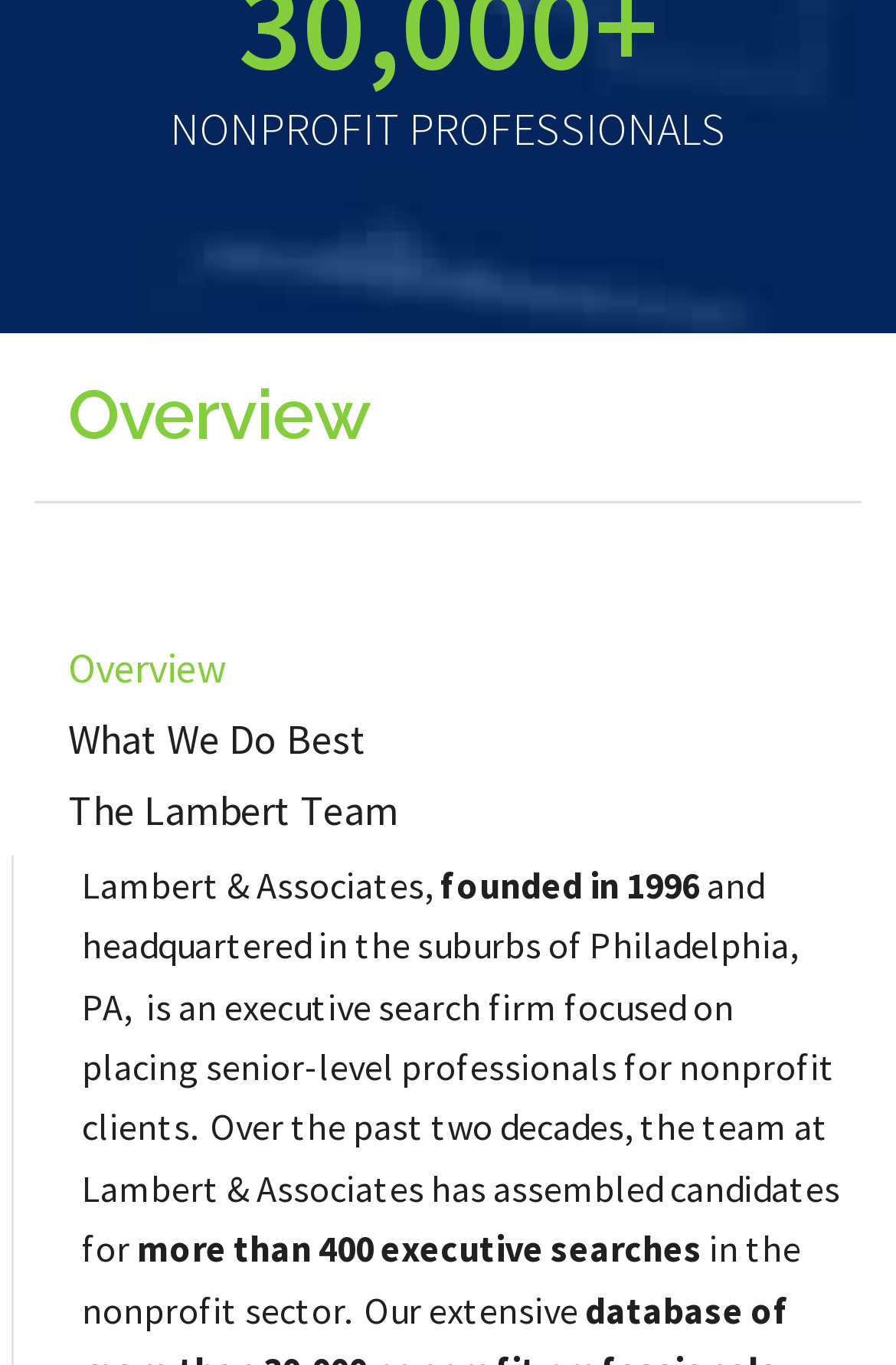Using the description "Overview", locate and provide the bounding box of the UI element.

[0.05, 0.467, 0.95, 0.512]